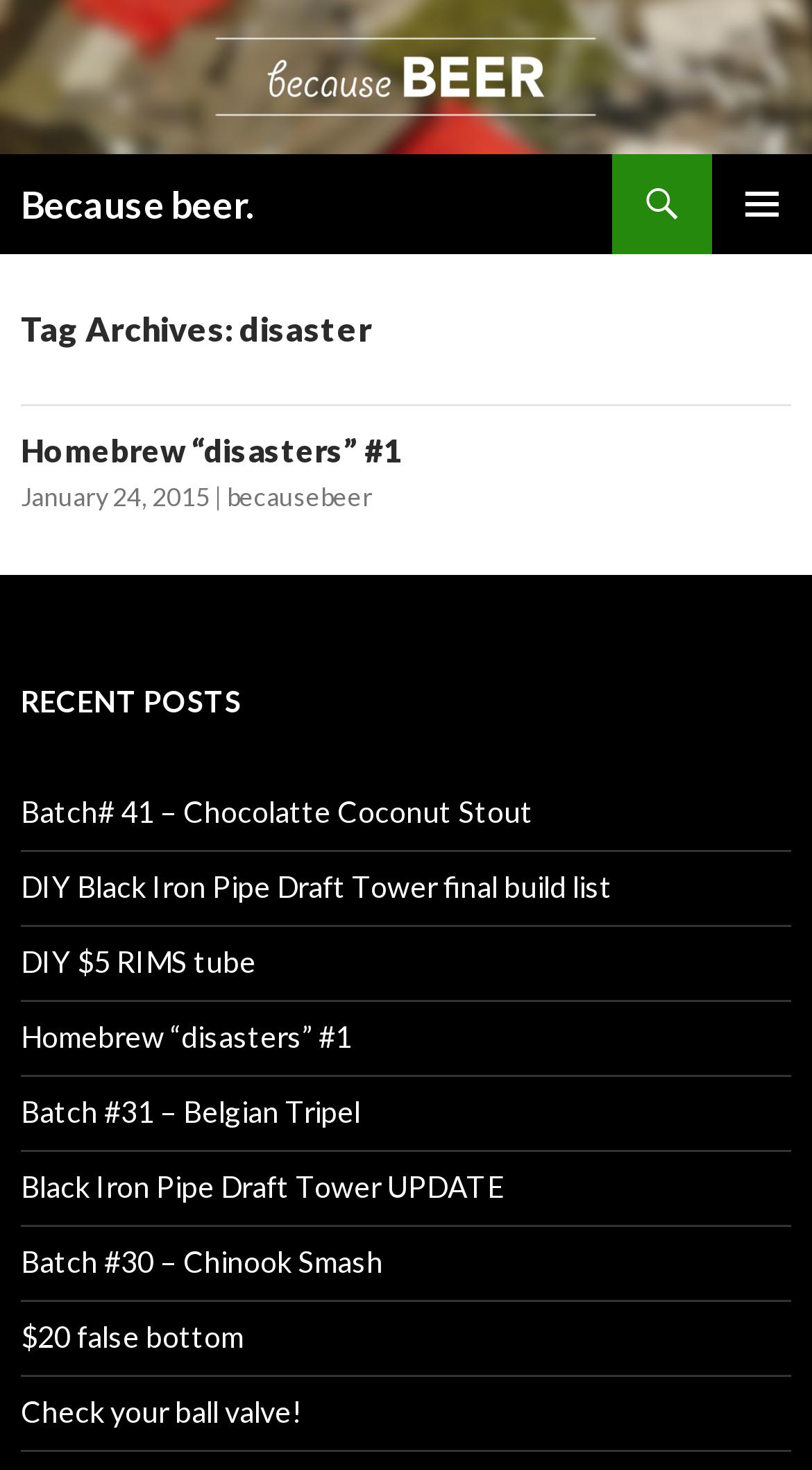Find and provide the bounding box coordinates for the UI element described with: "becausebeer".

[0.279, 0.328, 0.459, 0.349]